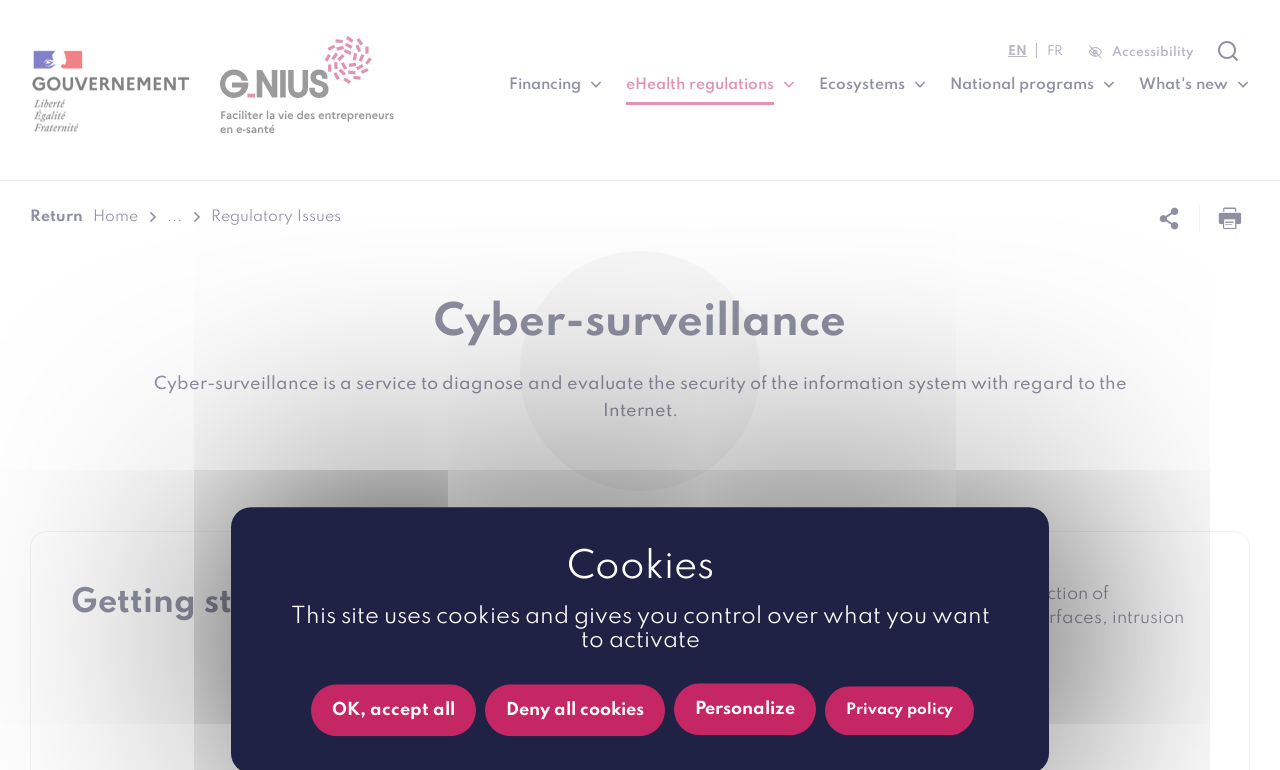For the following element description, predict the bounding box coordinates in the format (top-left x, top-left y, bottom-right x, bottom-right y). All values should be floating point numbers between 0 and 1. Description: Ecosystems

[0.64, 0.084, 0.723, 0.136]